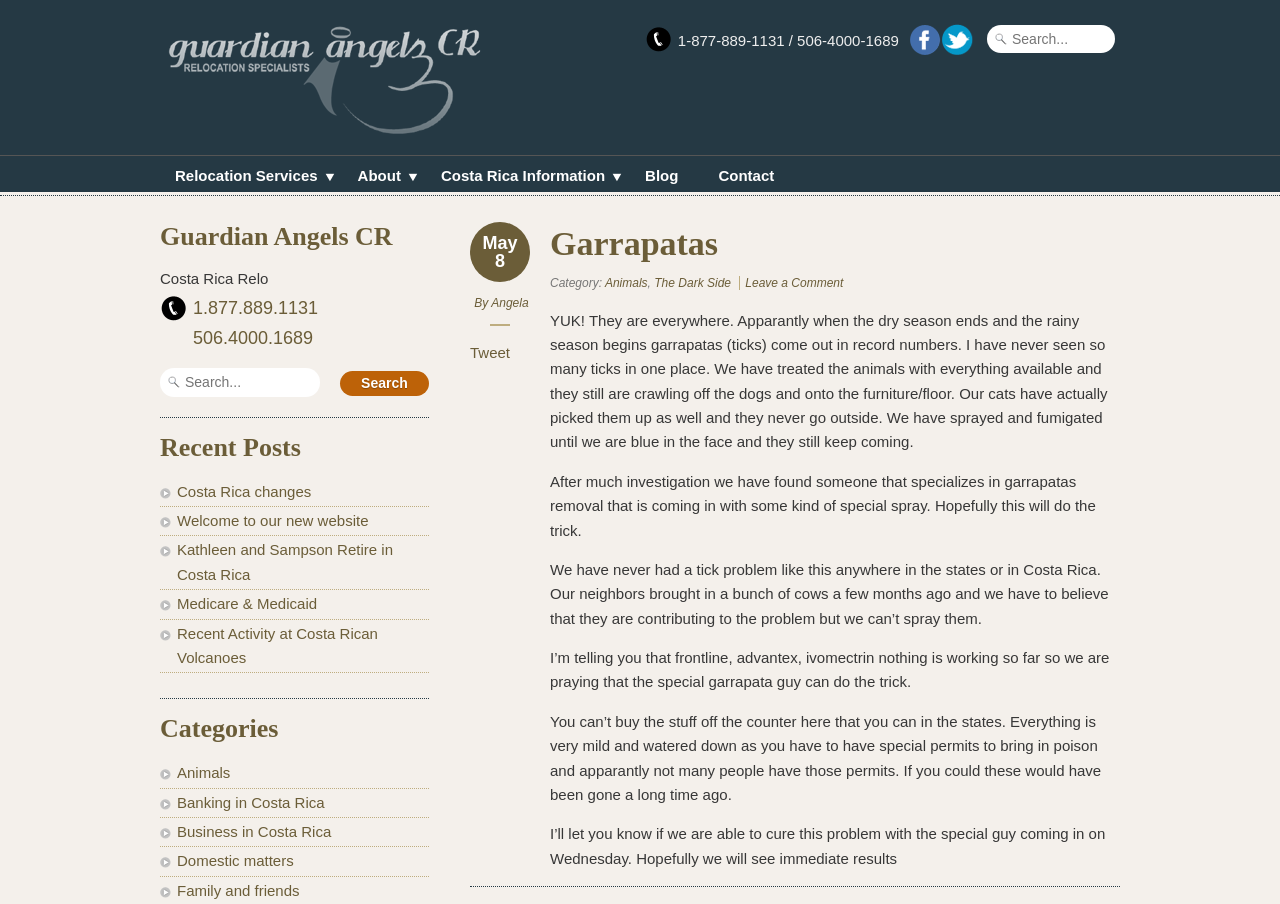Give a complete and precise description of the webpage's appearance.

This webpage is about Guardian Angels Costa Rica, a relocation service company. At the top left corner, there is a logo image and a link to the company's website. Below the logo, there is a horizontal menu bar with links to different sections of the website, including "Relocation Services", "About", "Costa Rica Information", "Blog", and "Contact".

On the right side of the top section, there are social media links to Facebook and Twitter, each accompanied by an icon image. Next to the social media links, there is a search bar with a textbox and a search button.

The main content of the webpage is a blog post titled "Garrapatas" (which means "ticks" in Spanish). The post is divided into several paragraphs, describing the author's experience with a tick infestation in Costa Rica. The author mentions that the ticks are everywhere, even on the furniture and floor, and that they have tried various treatments without success. They are hoping that a specialist who is coming to treat the ticks will be able to solve the problem.

Below the blog post, there are links to recent posts, including "Costa Rica changes", "Welcome to our new website", and "Kathleen and Sampson Retire in Costa Rica". There is also a section titled "Categories" with links to different categories, such as "Animals", "Banking in Costa Rica", and "Business in Costa Rica".

On the left side of the webpage, there is a sidebar with a heading "Guardian Angels CR" and a subheading "Costa Rica Relo". Below the heading, there is a phone number and a link to search for something. Further down, there is a section titled "Recent Posts" with links to recent blog posts, and another section titled "Categories" with links to different categories.